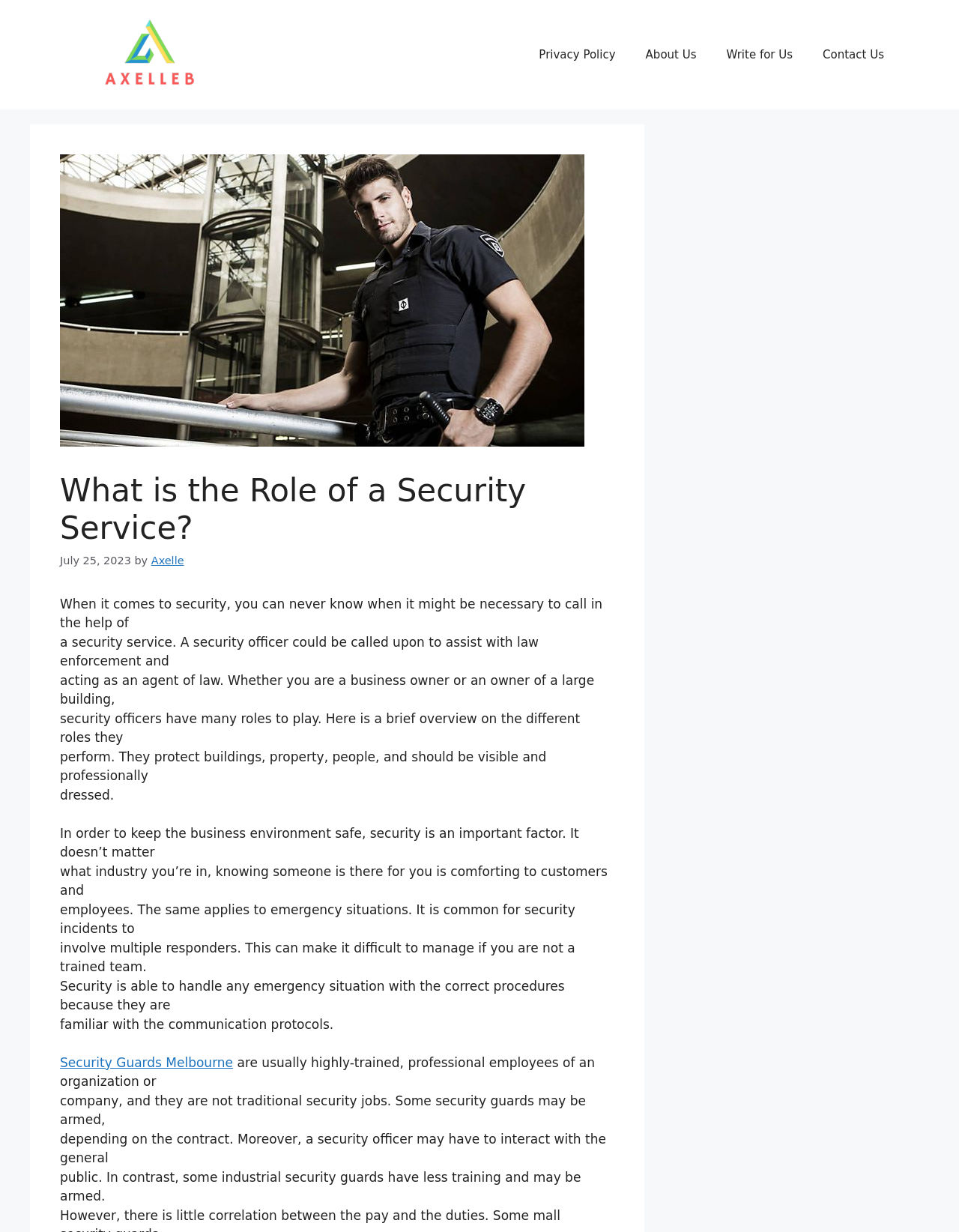Extract the bounding box coordinates for the UI element described by the text: "Axelle". The coordinates should be in the form of [left, top, right, bottom] with values between 0 and 1.

[0.158, 0.45, 0.192, 0.46]